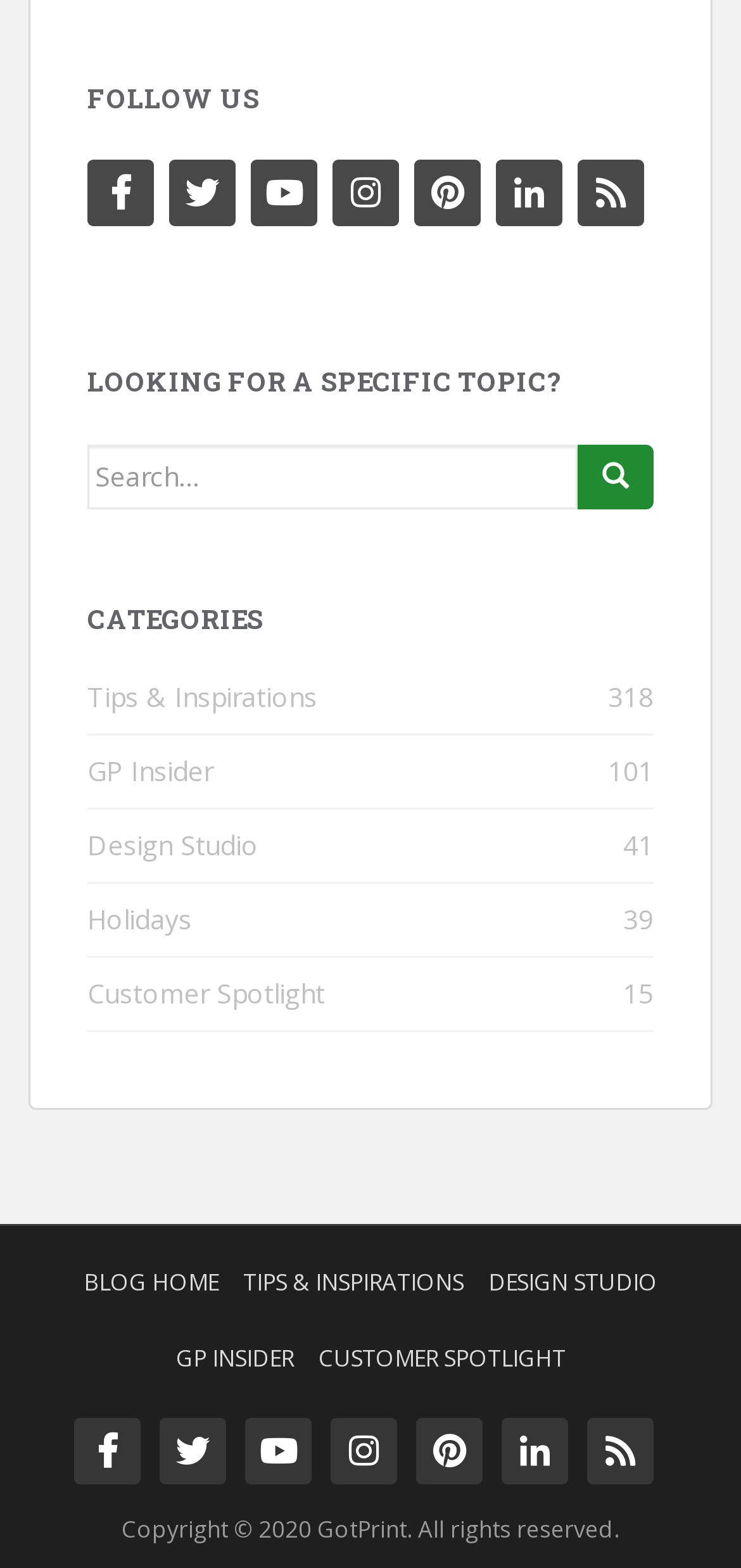How many social media links are there?
Please provide a comprehensive answer based on the visual information in the image.

I counted the number of social media links by looking at the icons and their corresponding links, which are Facebook, Twitter, Instagram, Pinterest, YouTube, LinkedIn, Tumblr, and Reddit.